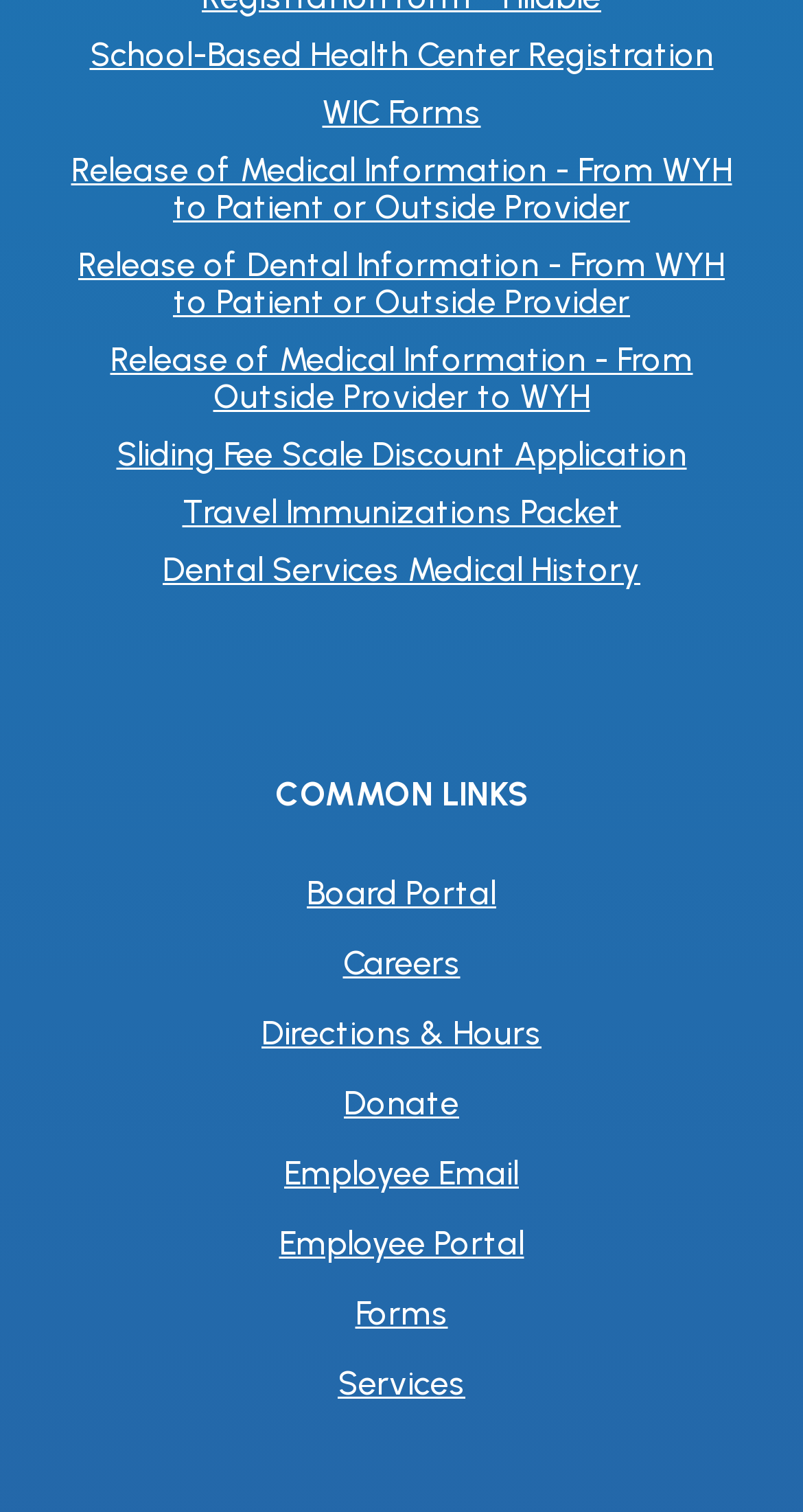Give a one-word or short phrase answer to the question: 
How many links are under 'COMMON LINKS'?

9